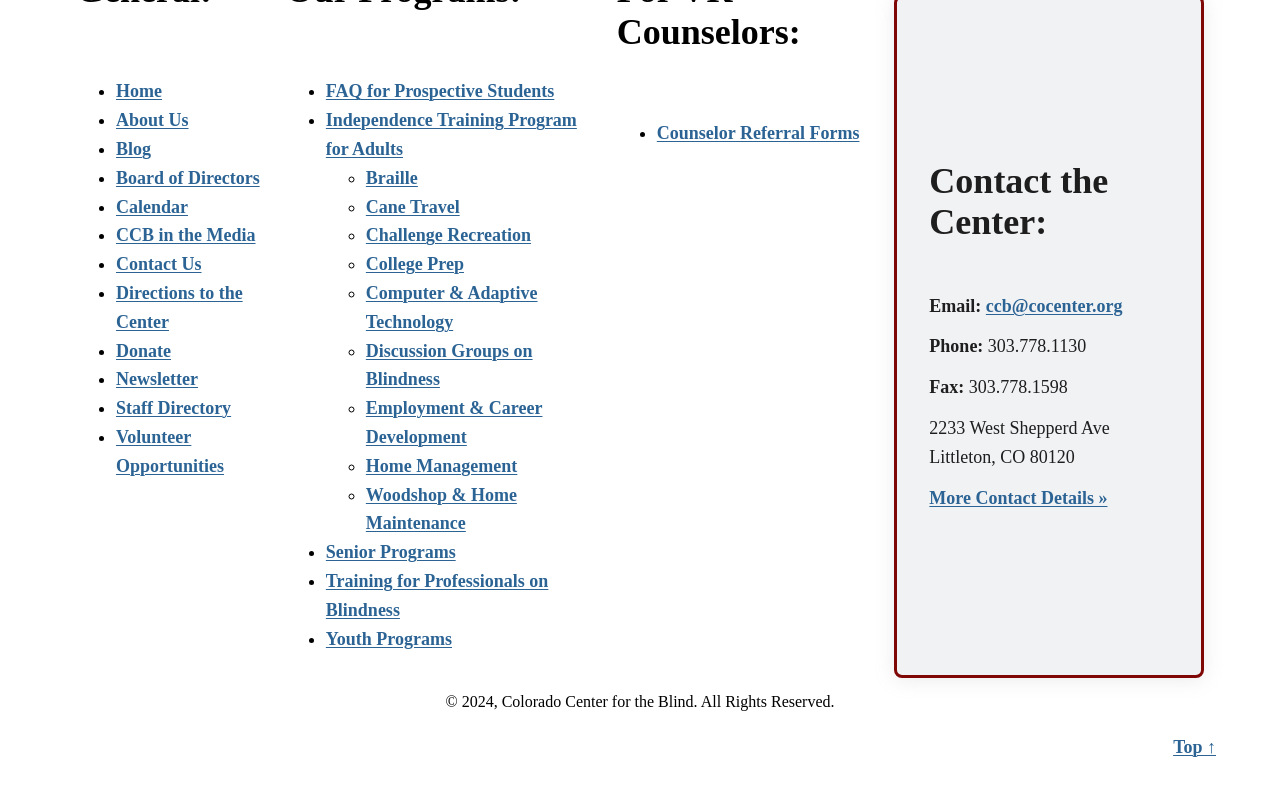Find the bounding box coordinates for the HTML element specified by: "Newsletter".

[0.091, 0.459, 0.155, 0.484]